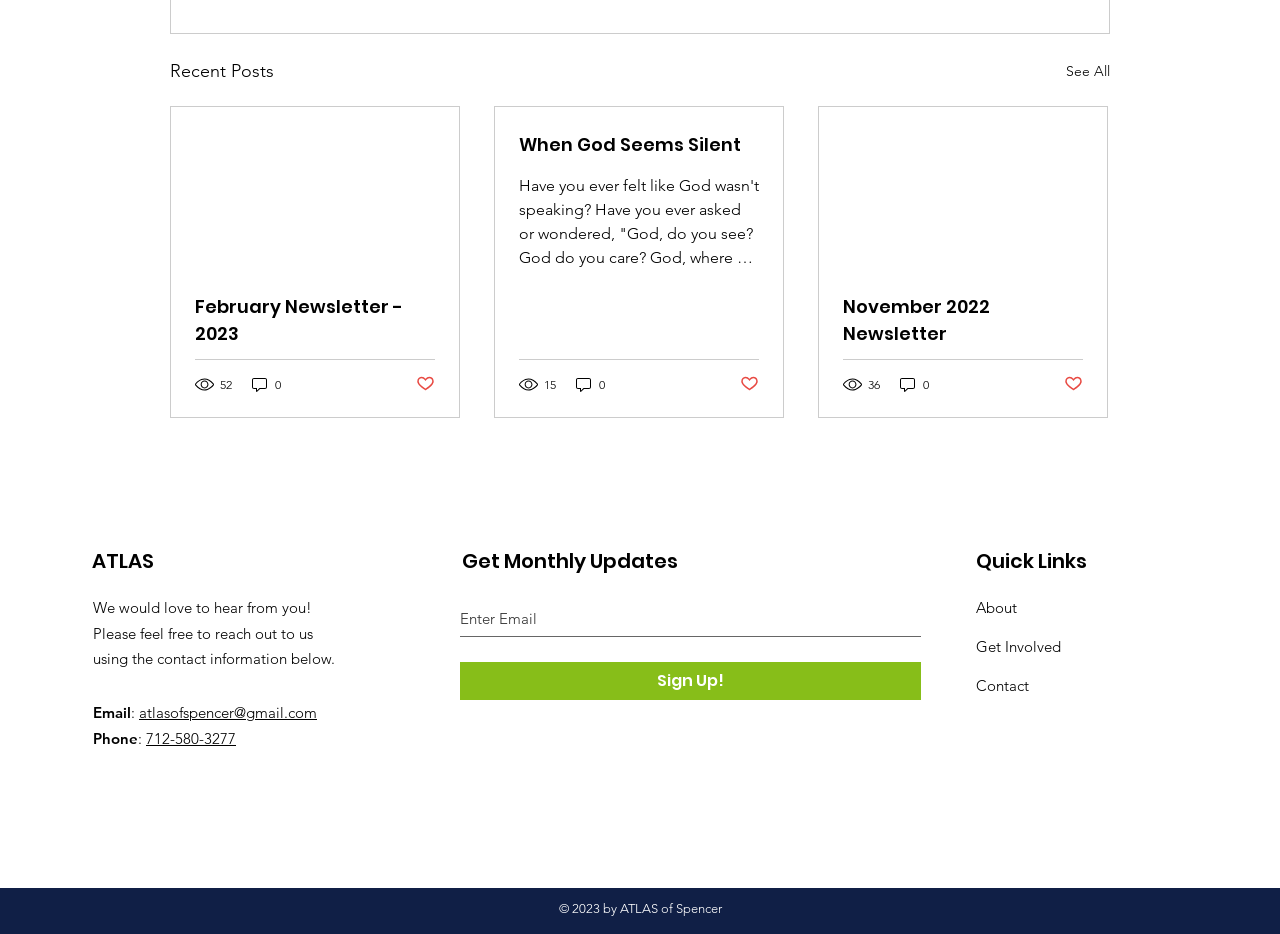Could you provide the bounding box coordinates for the portion of the screen to click to complete this instruction: "Click on the 'See All' link"?

[0.833, 0.061, 0.867, 0.092]